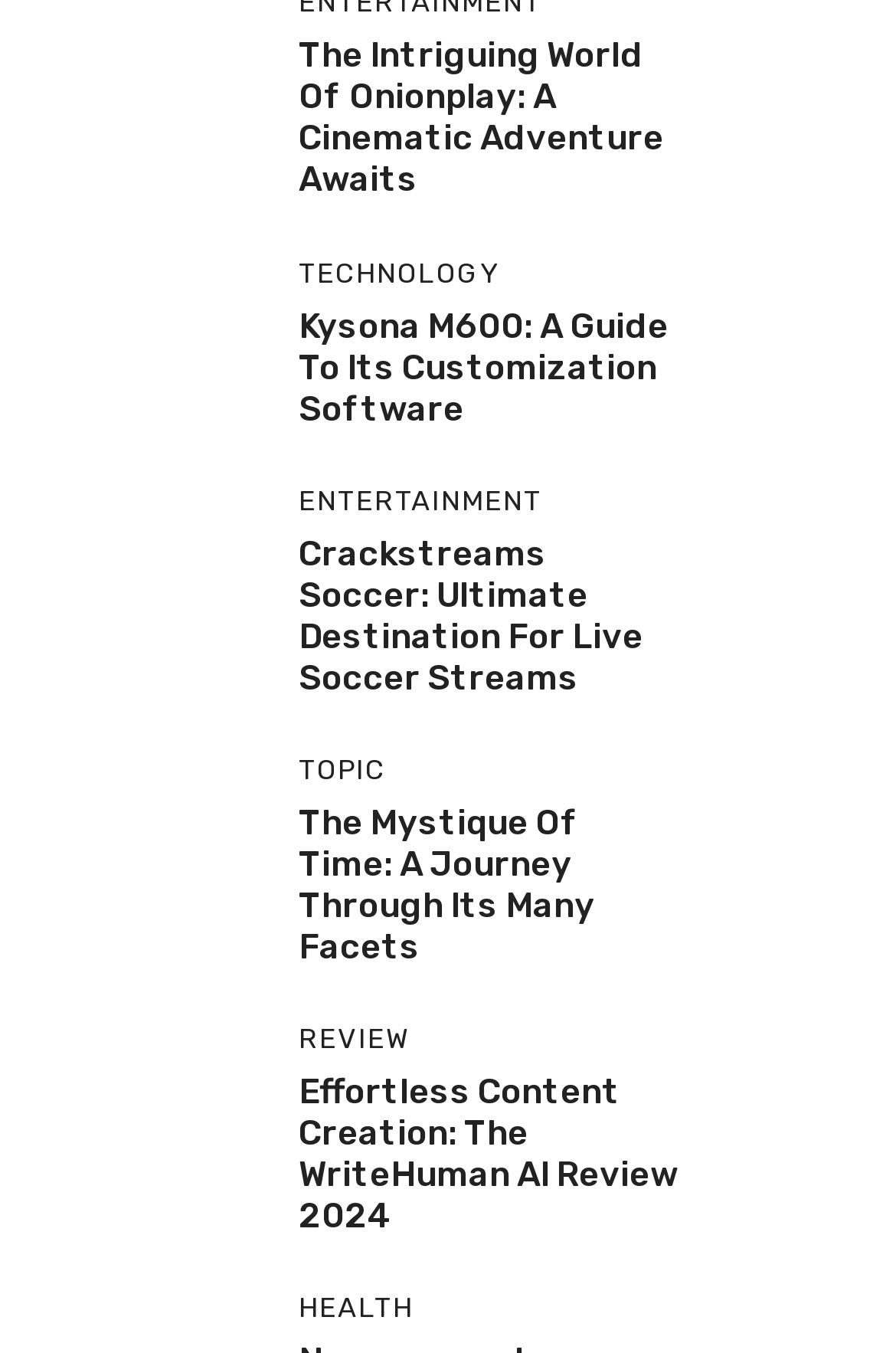Give a one-word or one-phrase response to the question: 
What is the name of the software customization guide?

Kysona M600